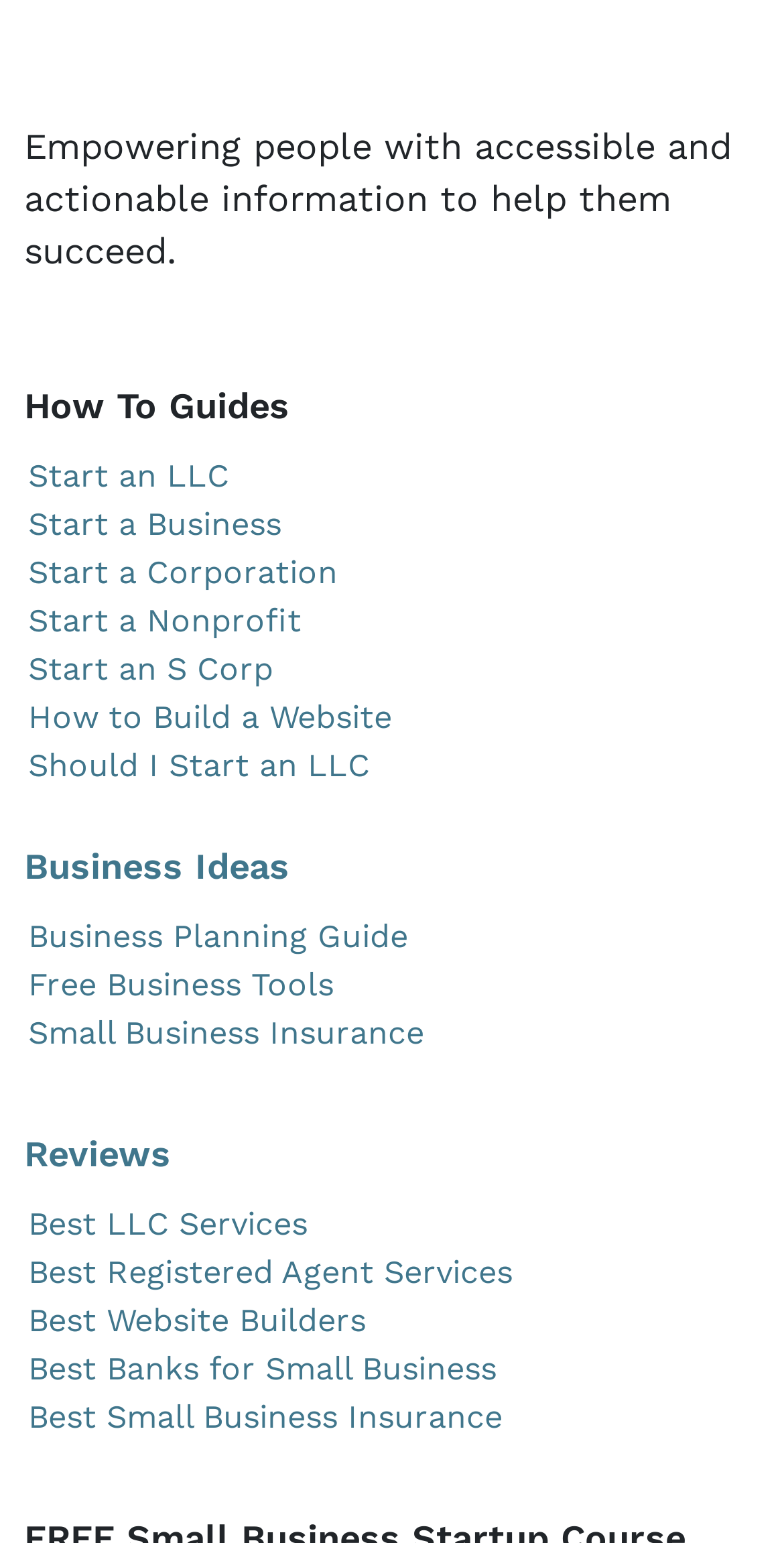Could you indicate the bounding box coordinates of the region to click in order to complete this instruction: "Explore 'Business Ideas'".

[0.031, 0.547, 0.369, 0.575]